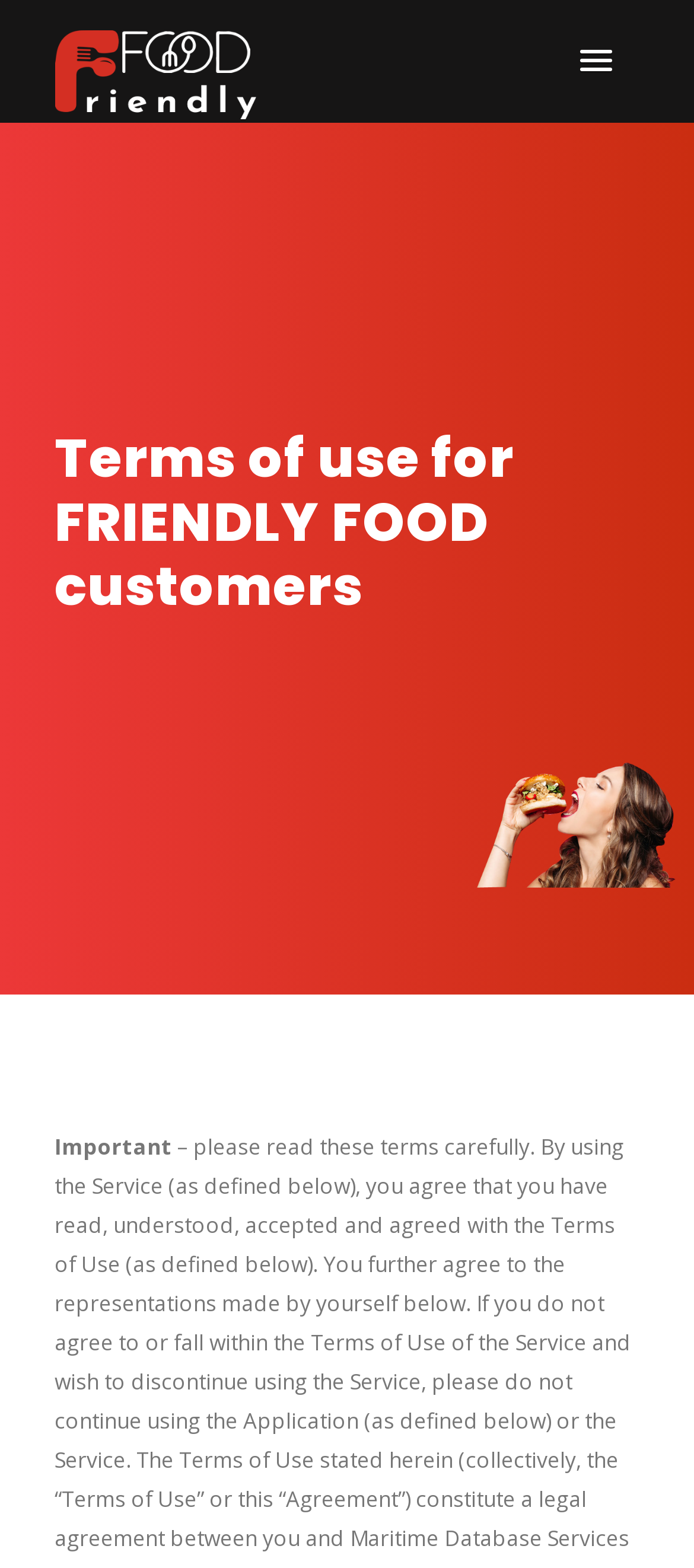Using the description "alt="ZAAROZ"", predict the bounding box of the relevant HTML element.

[0.078, 0.0, 0.37, 0.095]